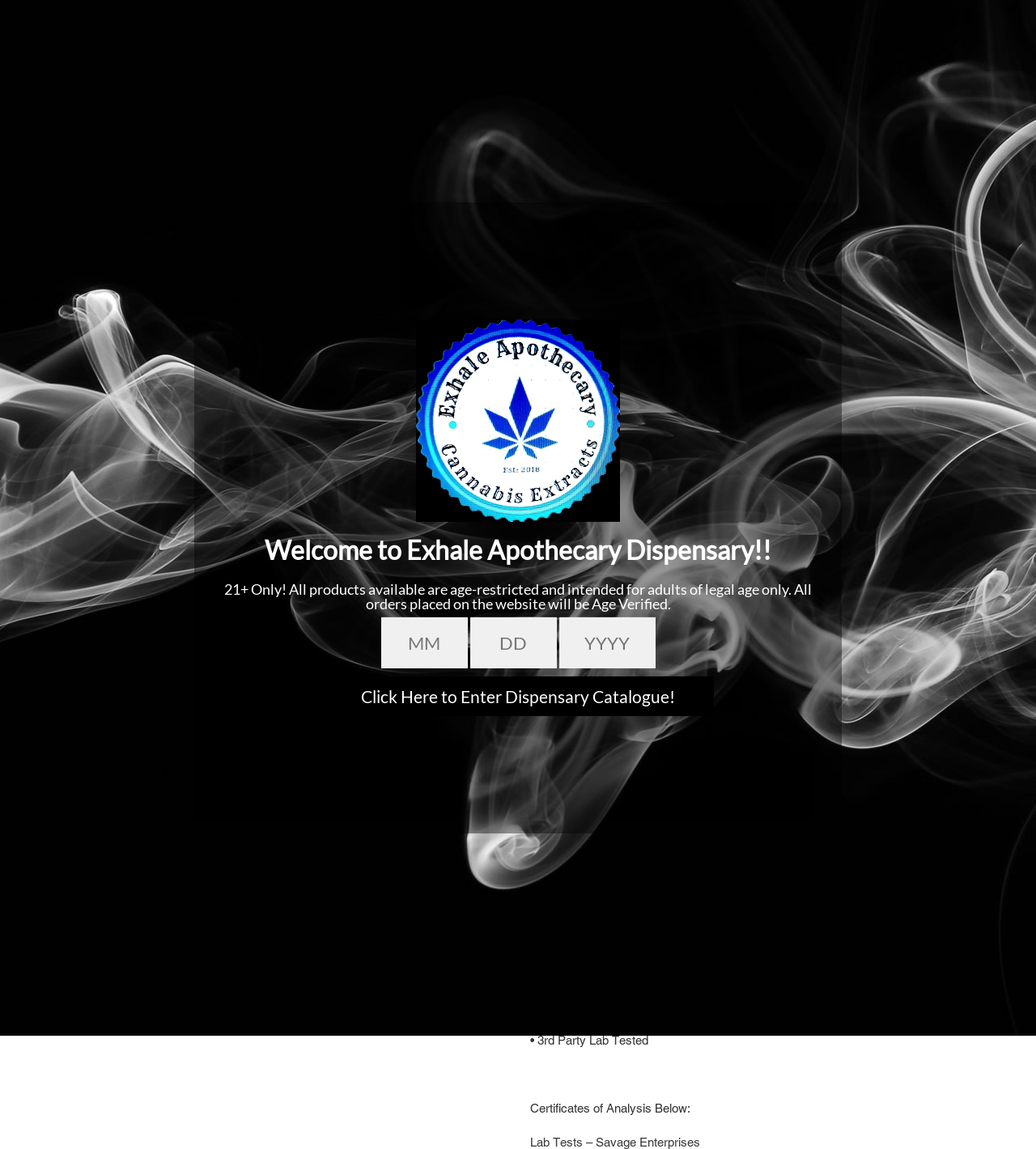Please determine the bounding box coordinates for the element with the description: "Search".

[0.897, 0.07, 0.924, 0.088]